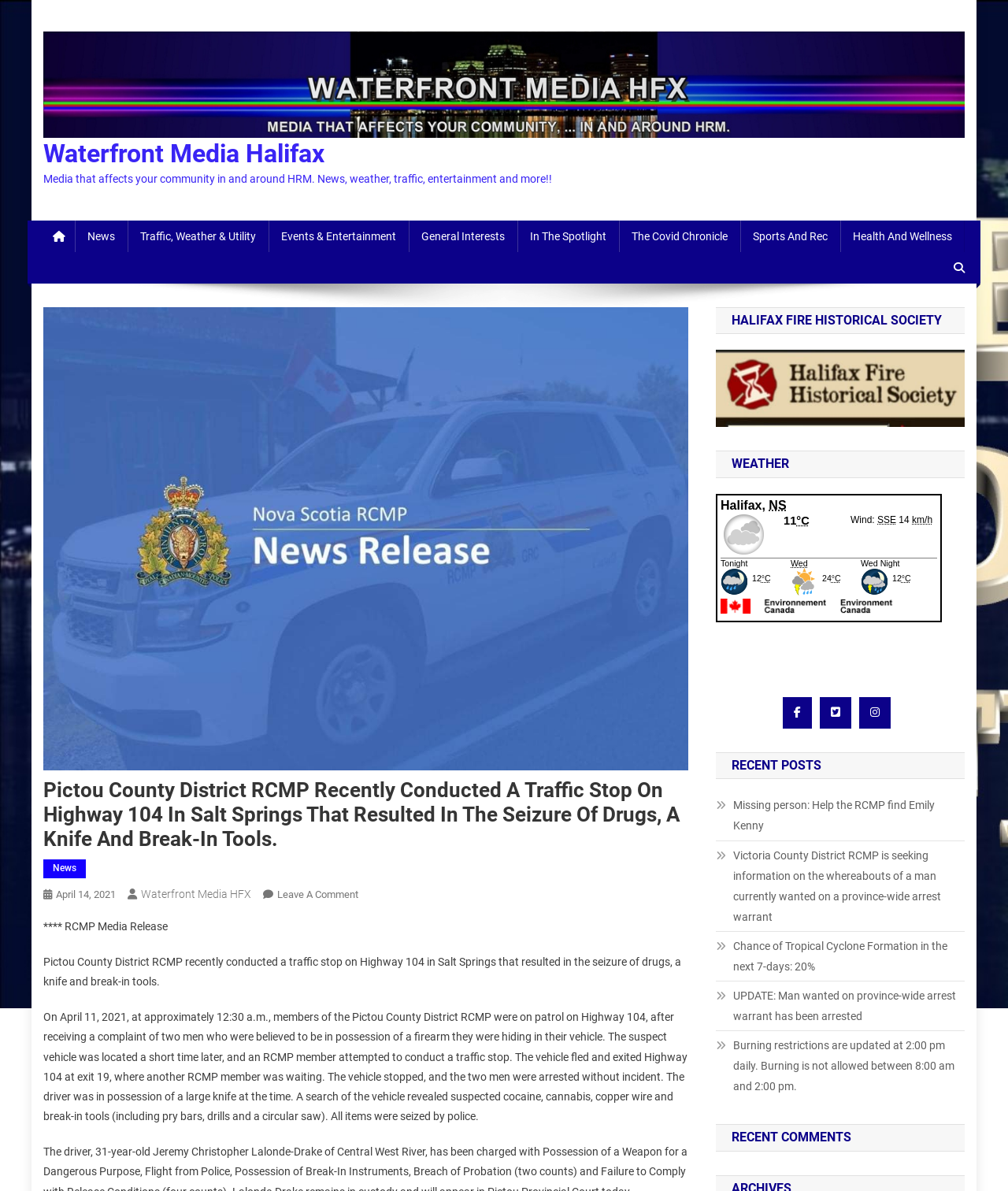Identify the bounding box for the UI element that is described as follows: "In The Spotlight".

[0.513, 0.185, 0.614, 0.211]